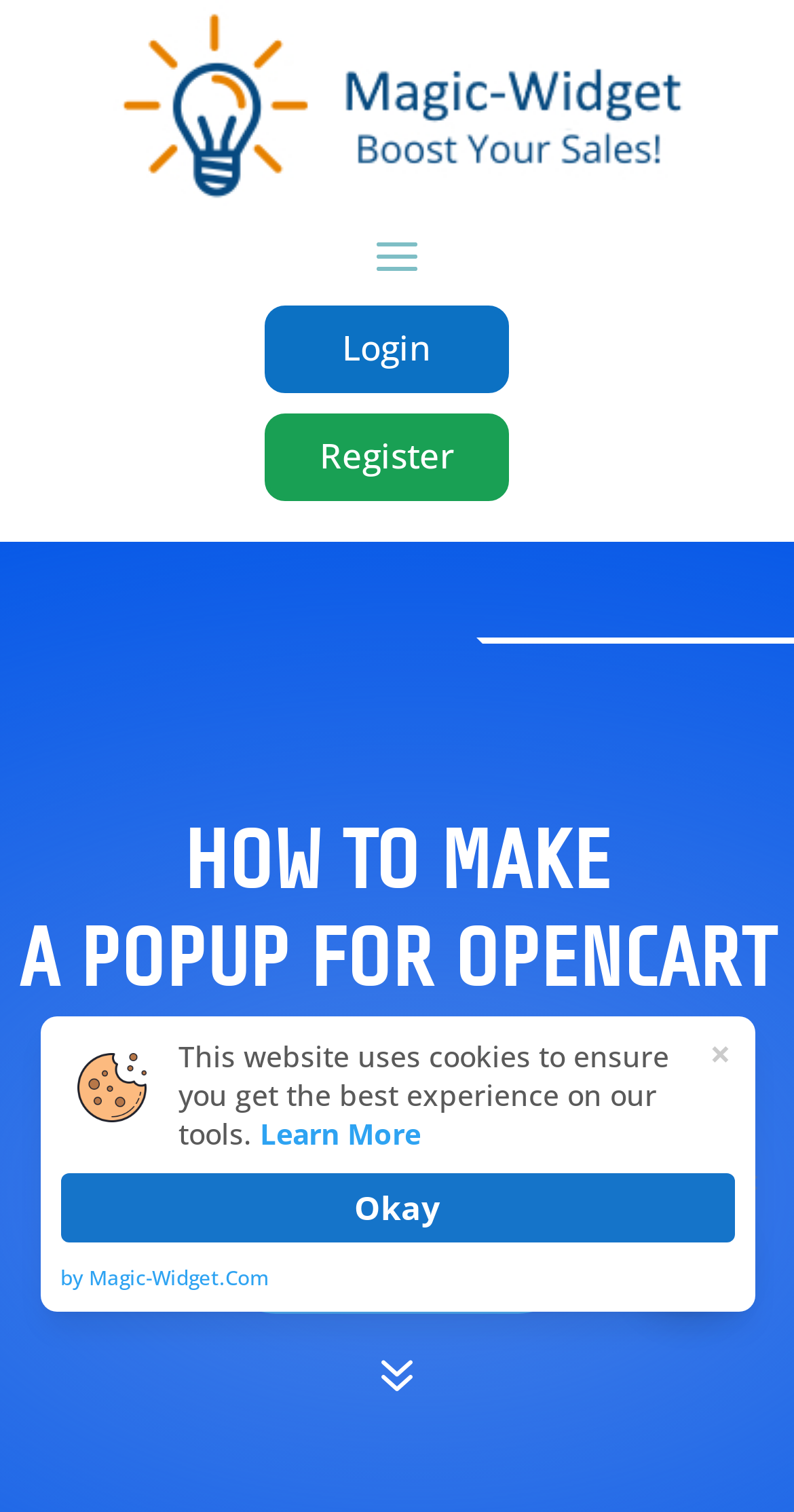Please find the bounding box coordinates for the clickable element needed to perform this instruction: "Click the Learn More link".

[0.327, 0.737, 0.529, 0.762]